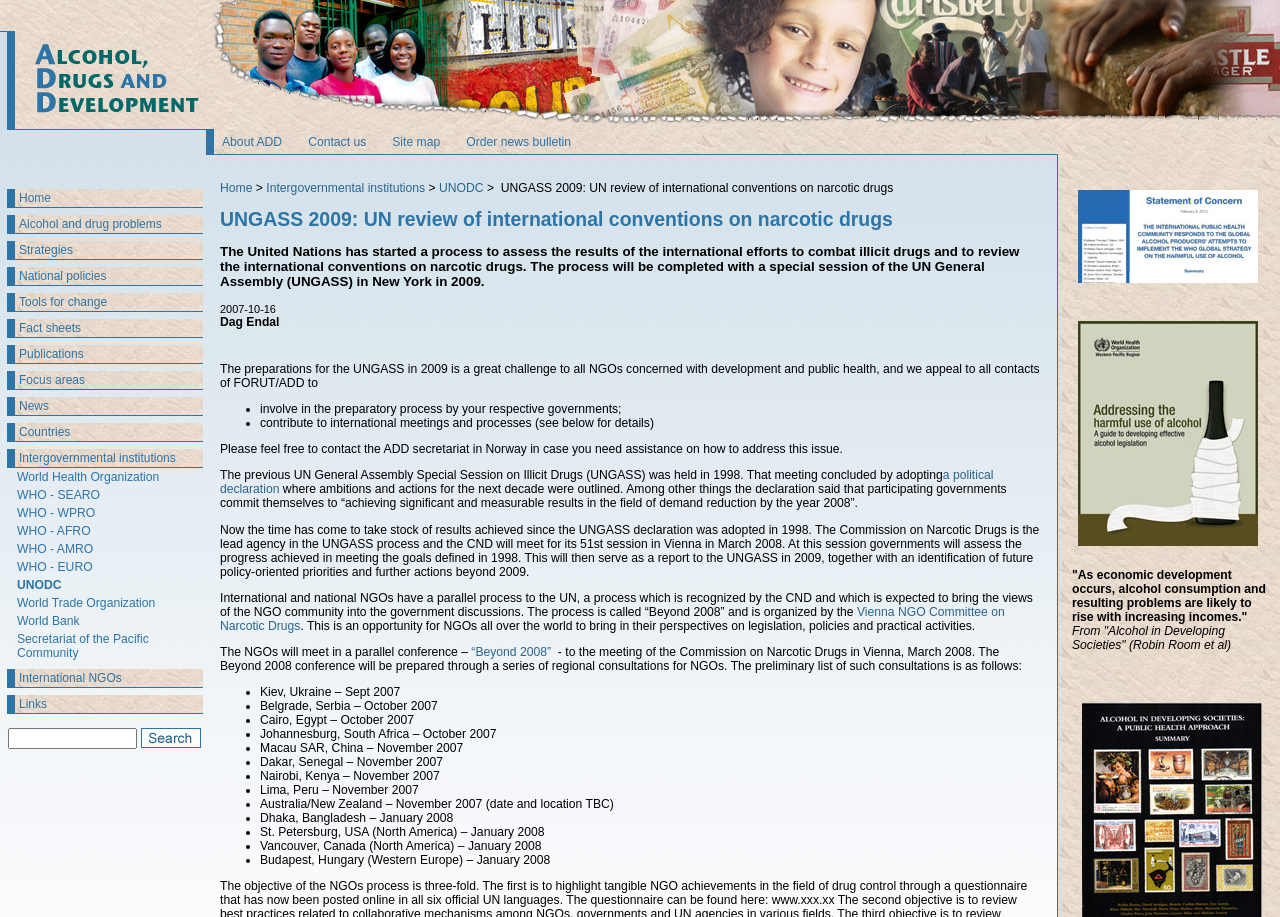Provide a one-word or one-phrase answer to the question:
How many regional consultations for NGOs are listed on the webpage?

7